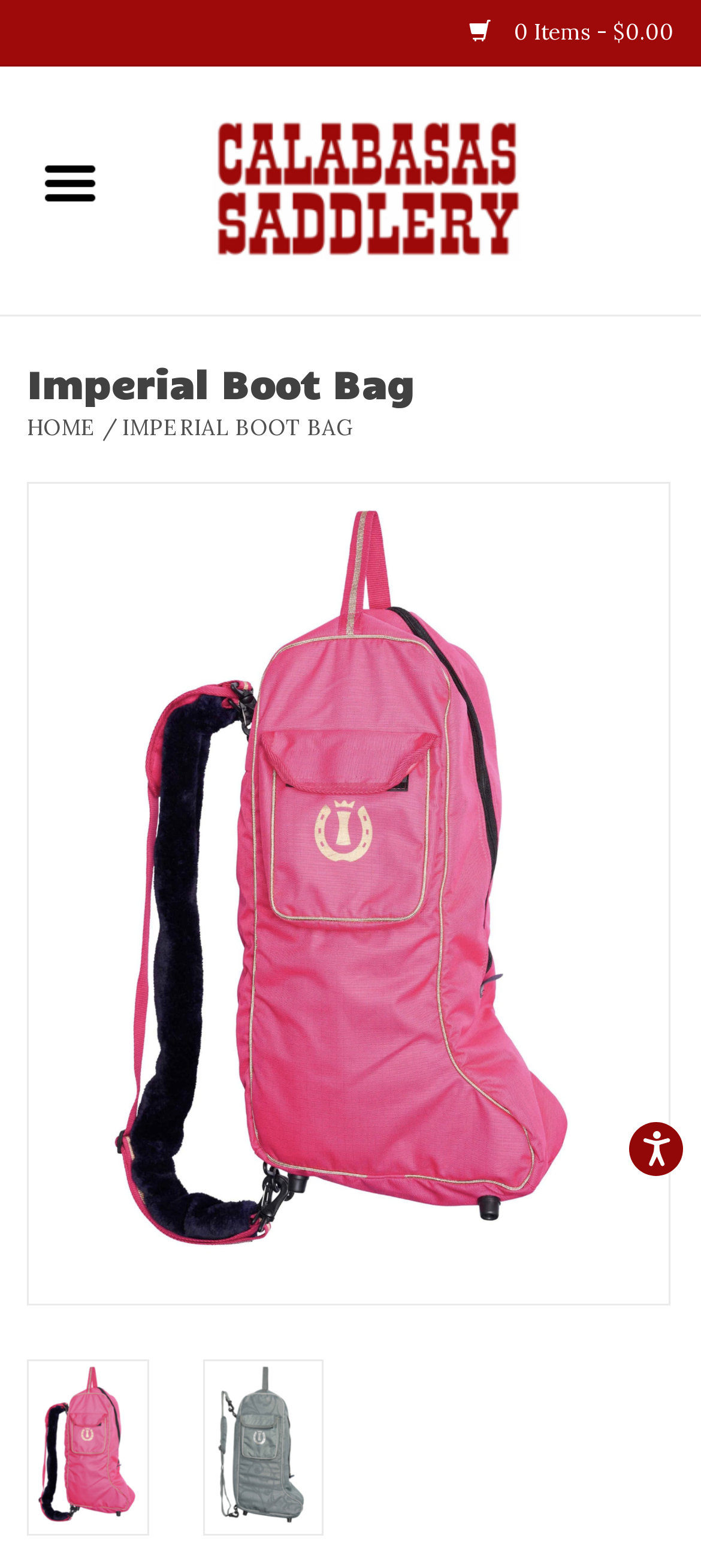What is the purpose of the button with the menu icon?
Based on the visual information, provide a detailed and comprehensive answer.

I identified the button with the menu icon by its image description 'Menu' and its location at the top left corner of the webpage. The button's purpose is to open the menu, which is a common functionality in websites.